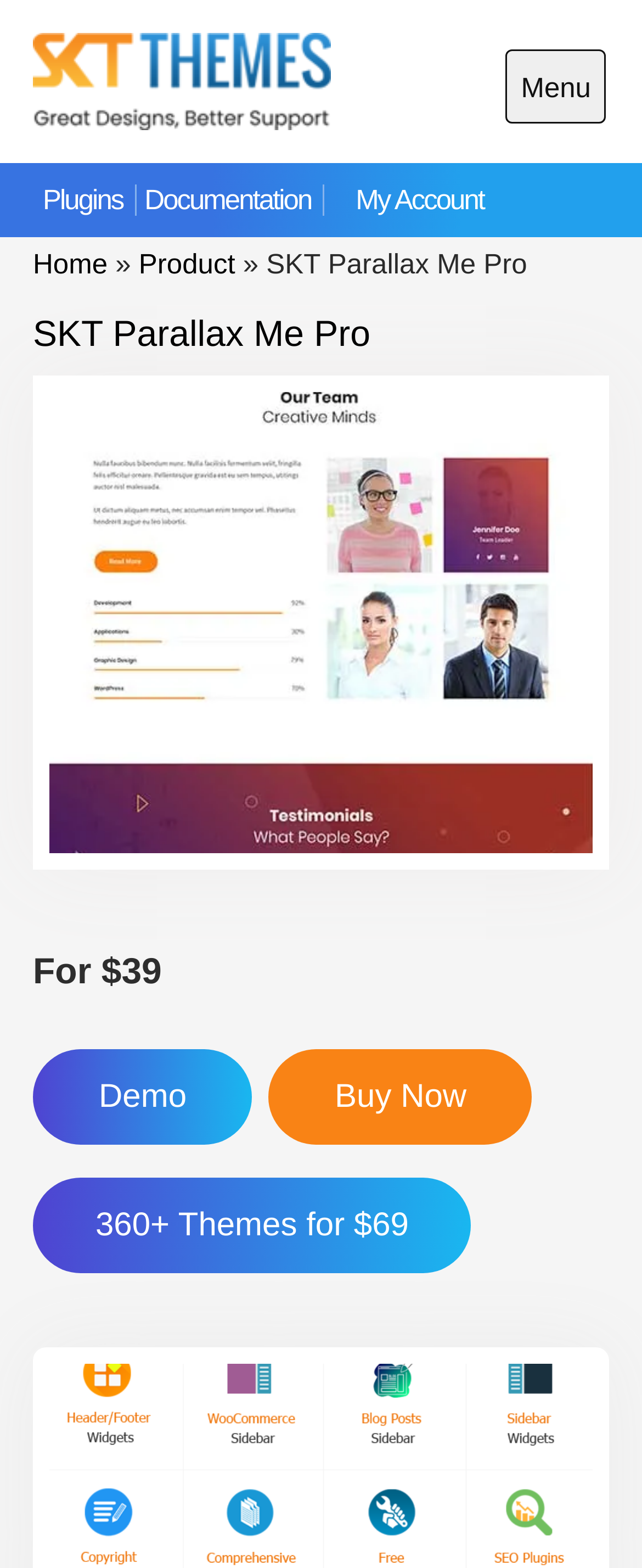Bounding box coordinates are specified in the format (top-left x, top-left y, bottom-right x, bottom-right y). All values are floating point numbers bounded between 0 and 1. Please provide the bounding box coordinate of the region this sentence describes: 360+ Themes for $69

[0.051, 0.751, 0.734, 0.812]